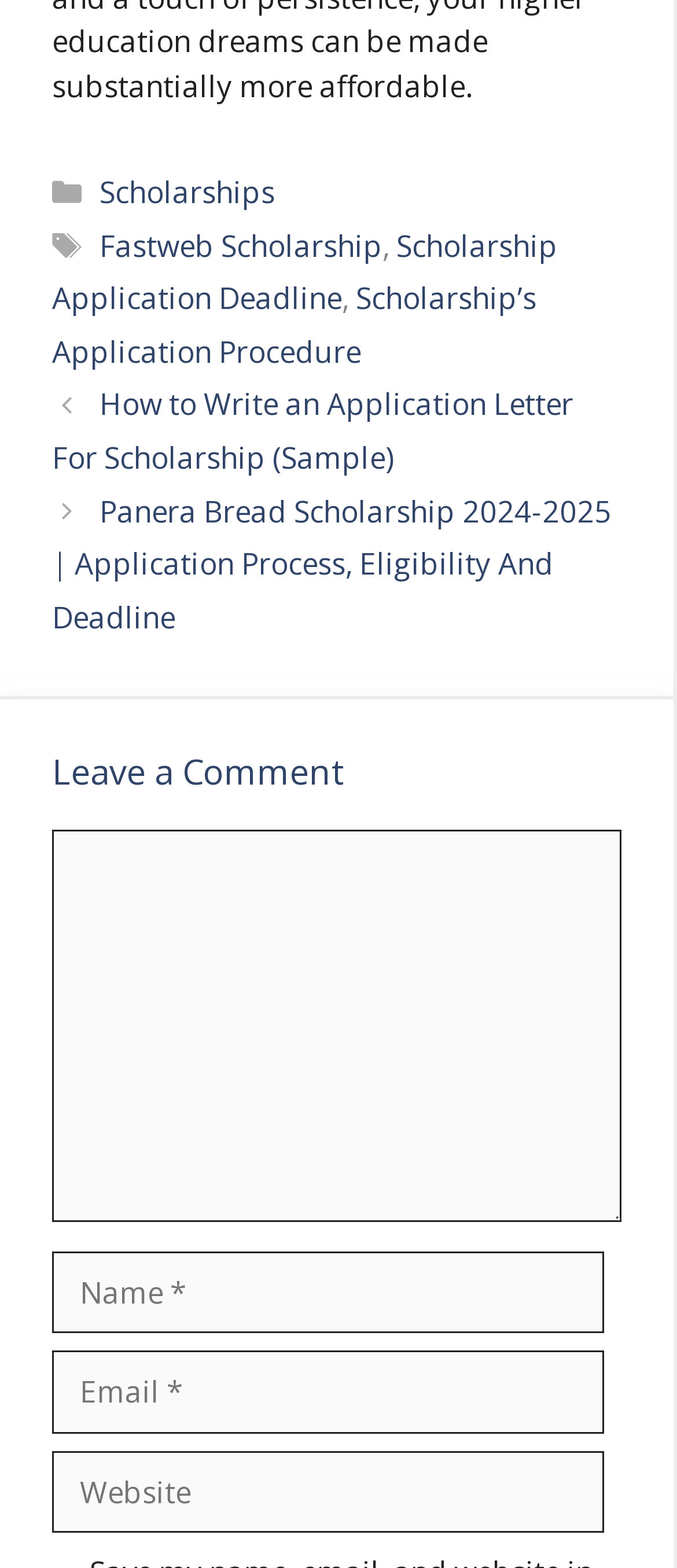Answer briefly with one word or phrase:
What is the purpose of the 'Comment' textbox?

Leave a comment